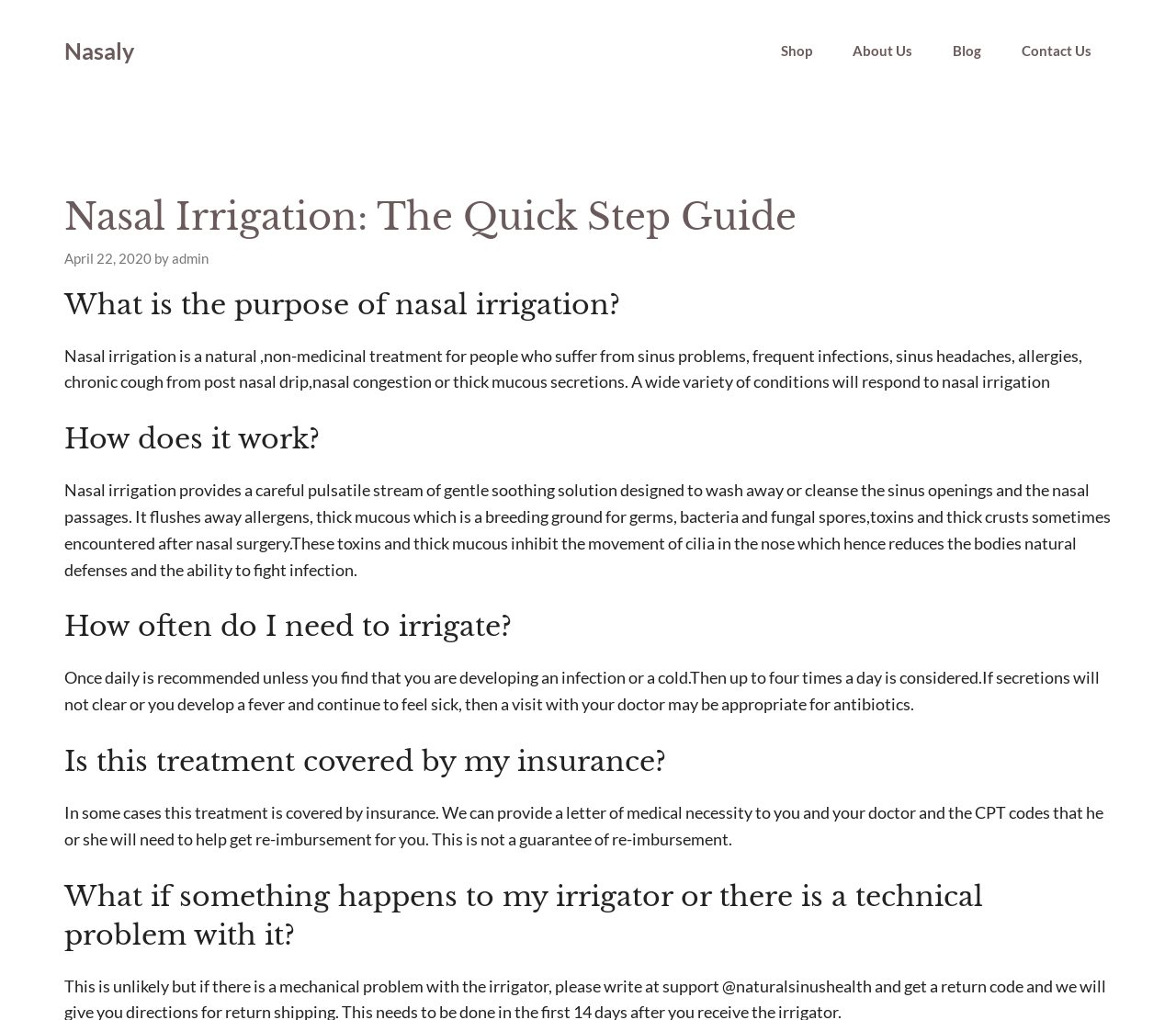What is the purpose of nasal irrigation?
Answer the question in a detailed and comprehensive manner.

The purpose of nasal irrigation is to treat sinus problems, frequent infections, sinus headaches, allergies, chronic cough from post nasal drip, nasal congestion or thick mucous secretions. It provides a natural, non-medicinal treatment for people who suffer from these conditions.